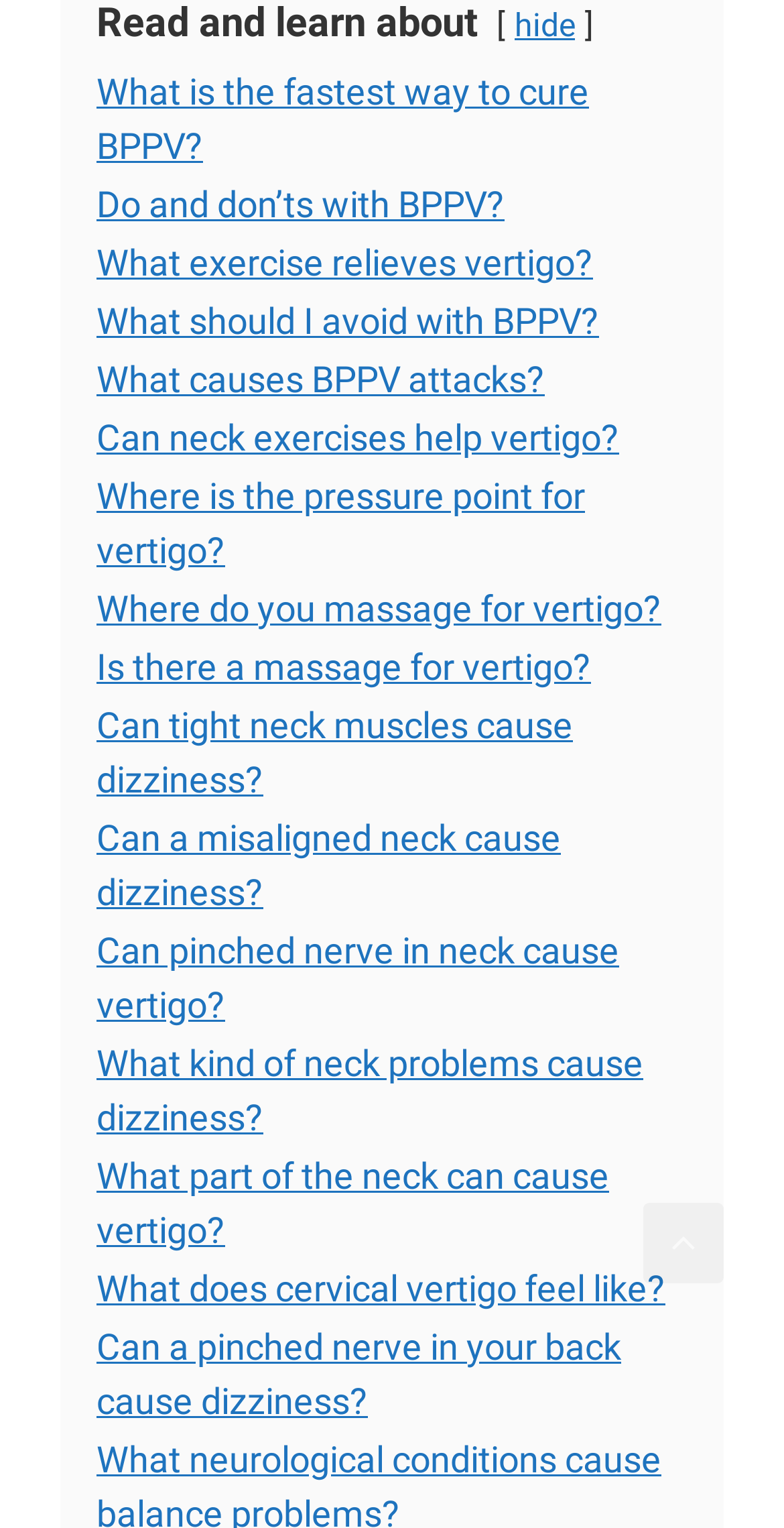Based on the element description, predict the bounding box coordinates (top-left x, top-left y, bottom-right x, bottom-right y) for the UI element in the screenshot: What causes BPPV attacks?

[0.123, 0.234, 0.695, 0.262]